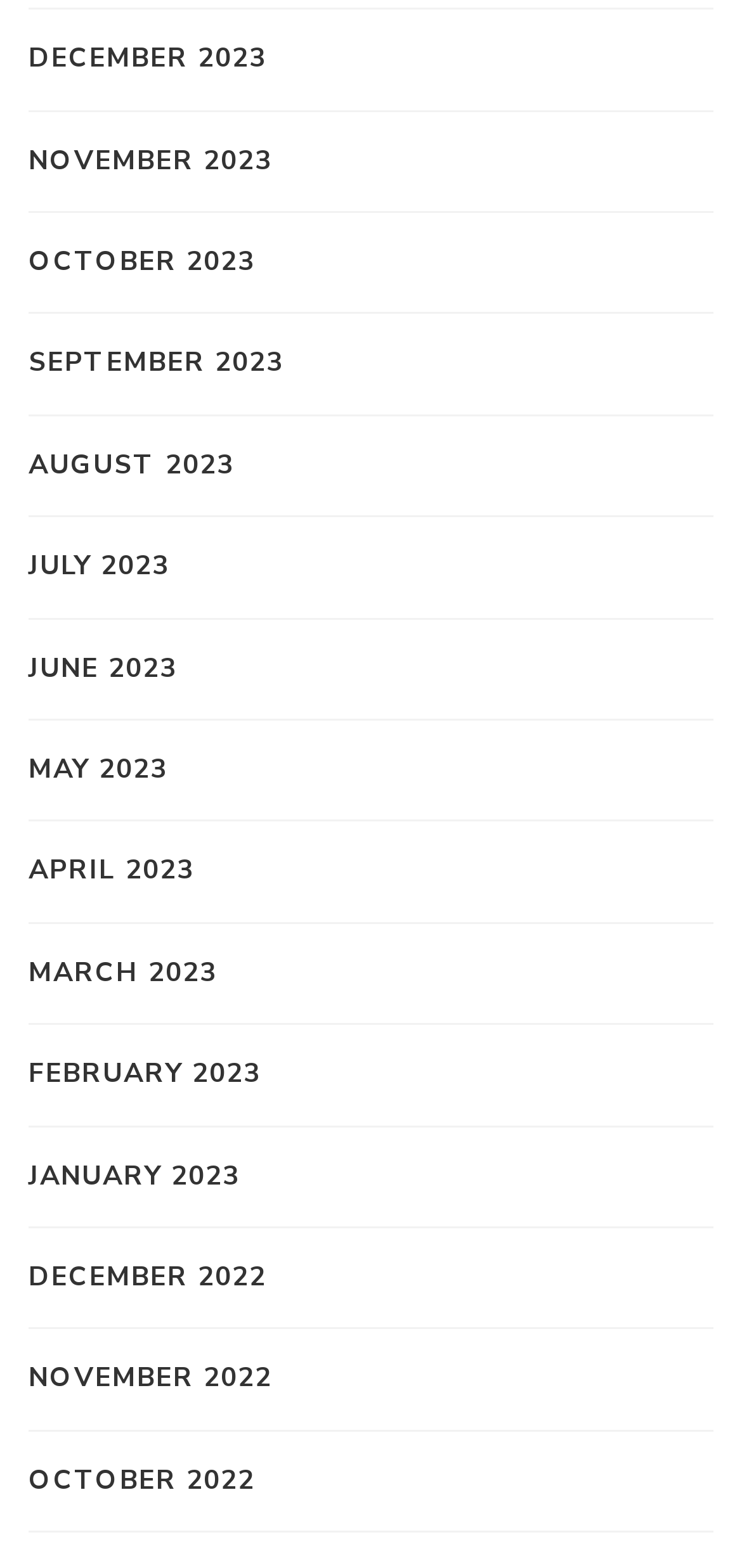Refer to the screenshot and answer the following question in detail:
What is the position of the link for August 2023?

I looked at the list of links and found that the link for August 2023 is the 5th link from the top, with its bounding box coordinates indicating its vertical position relative to the other links.